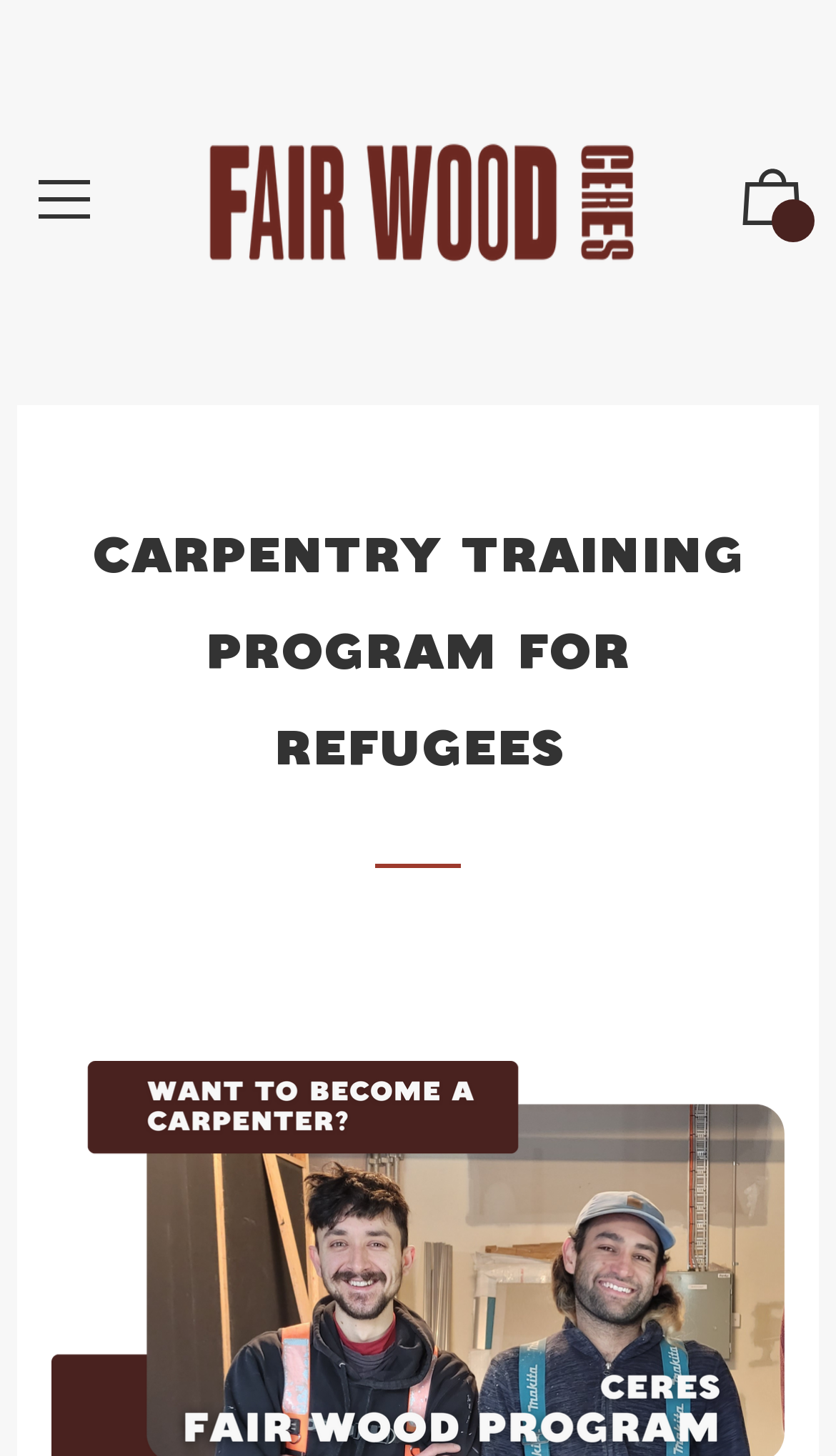Extract the bounding box of the UI element described as: "alt="CERES Fair Wood"".

[0.154, 0.047, 0.846, 0.231]